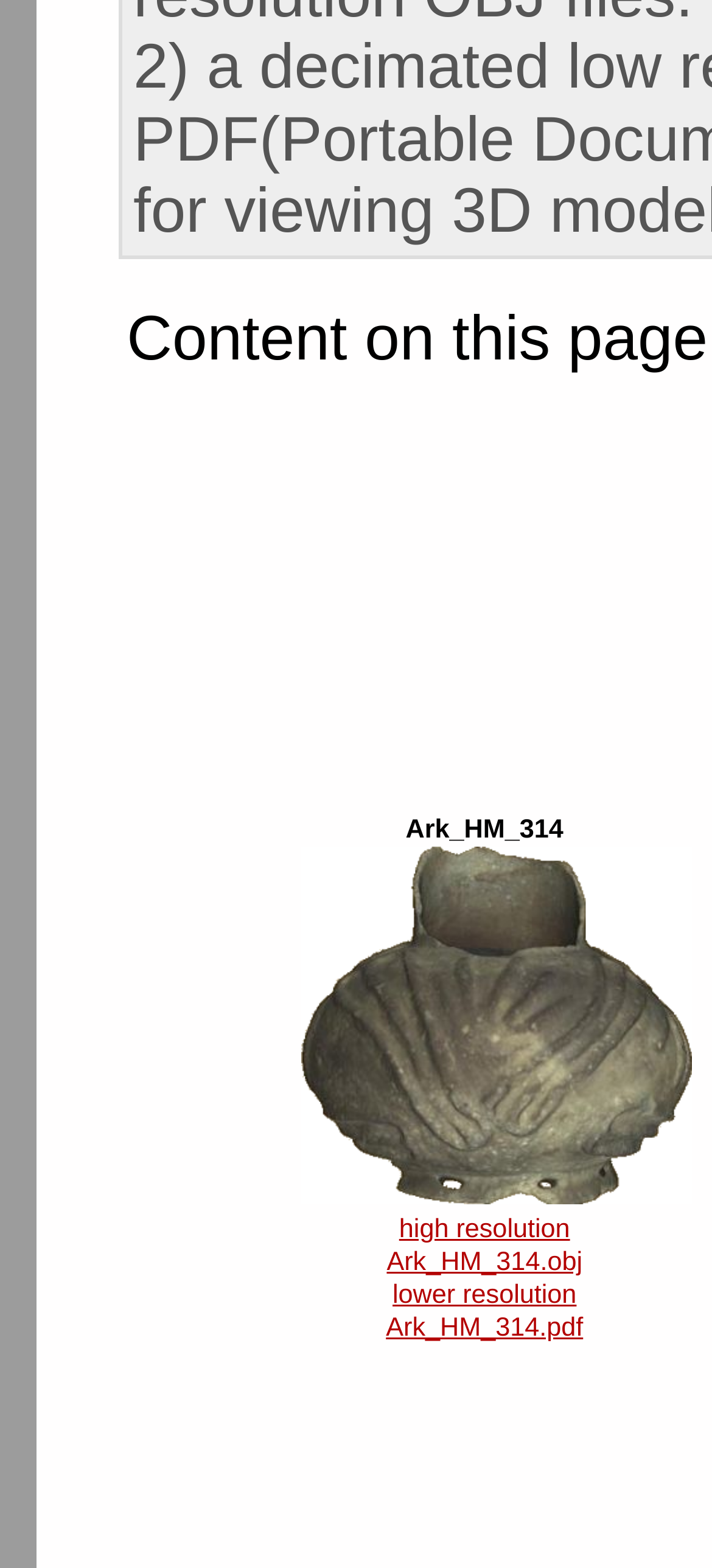Use a single word or phrase to answer the question:
Is there an image on the webpage?

Yes